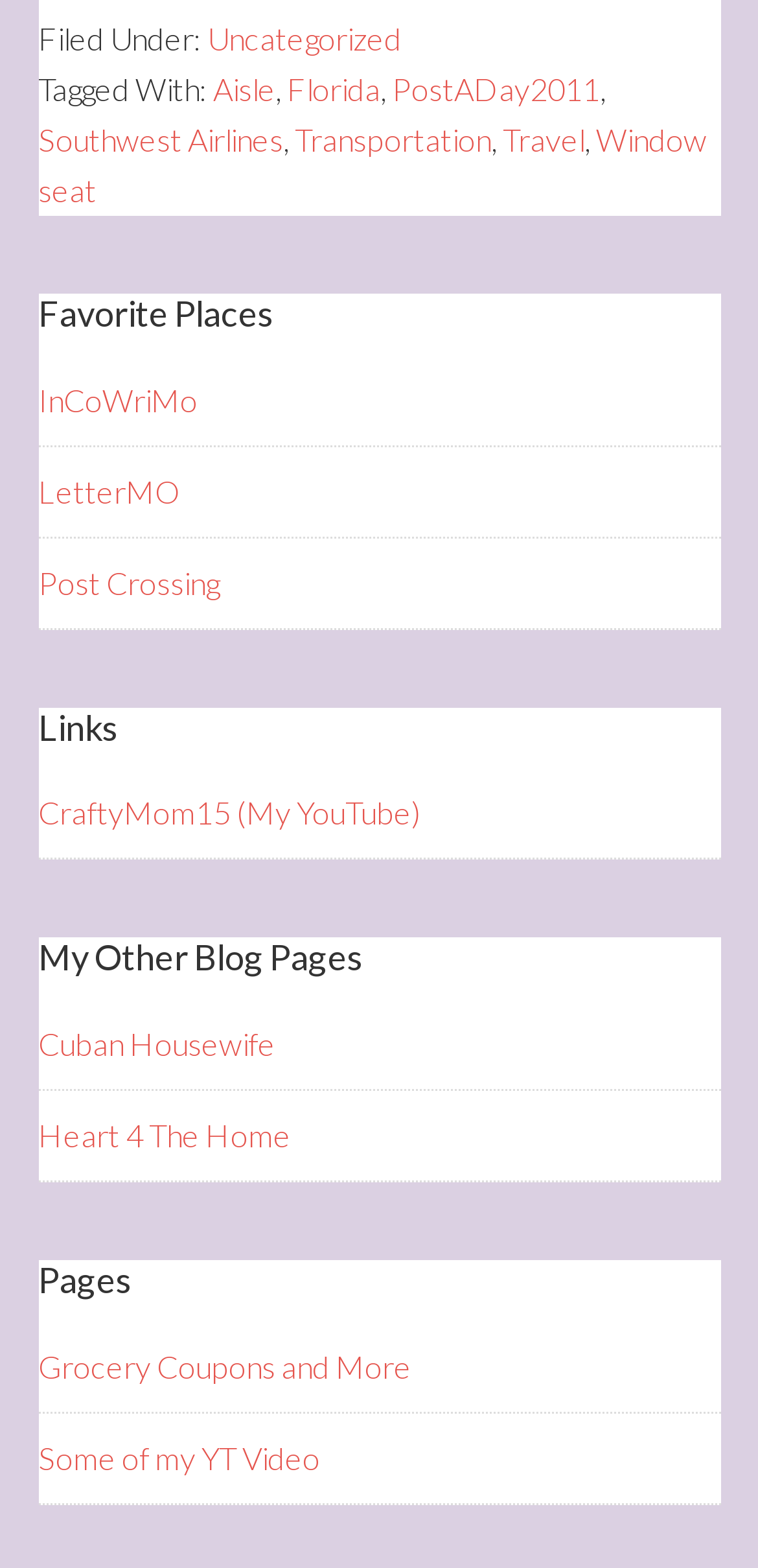Provide a brief response to the question using a single word or phrase: 
What is the topic of the first page?

Grocery Coupons